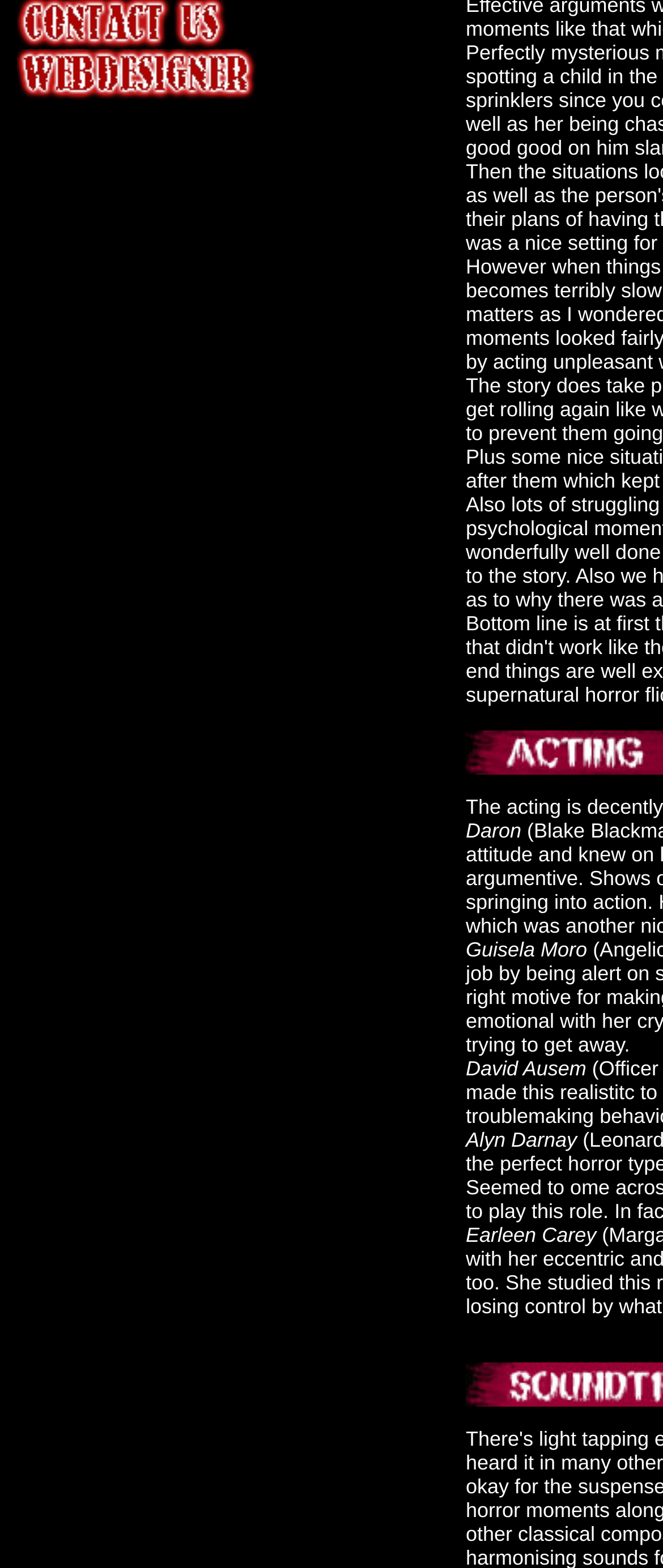How many links are on this page?
Could you answer the question in a detailed manner, providing as much information as possible?

I counted the number of link elements, which are two: one with an empty string as its text and another with an empty string as its text. Therefore, there are 2 links on this page.